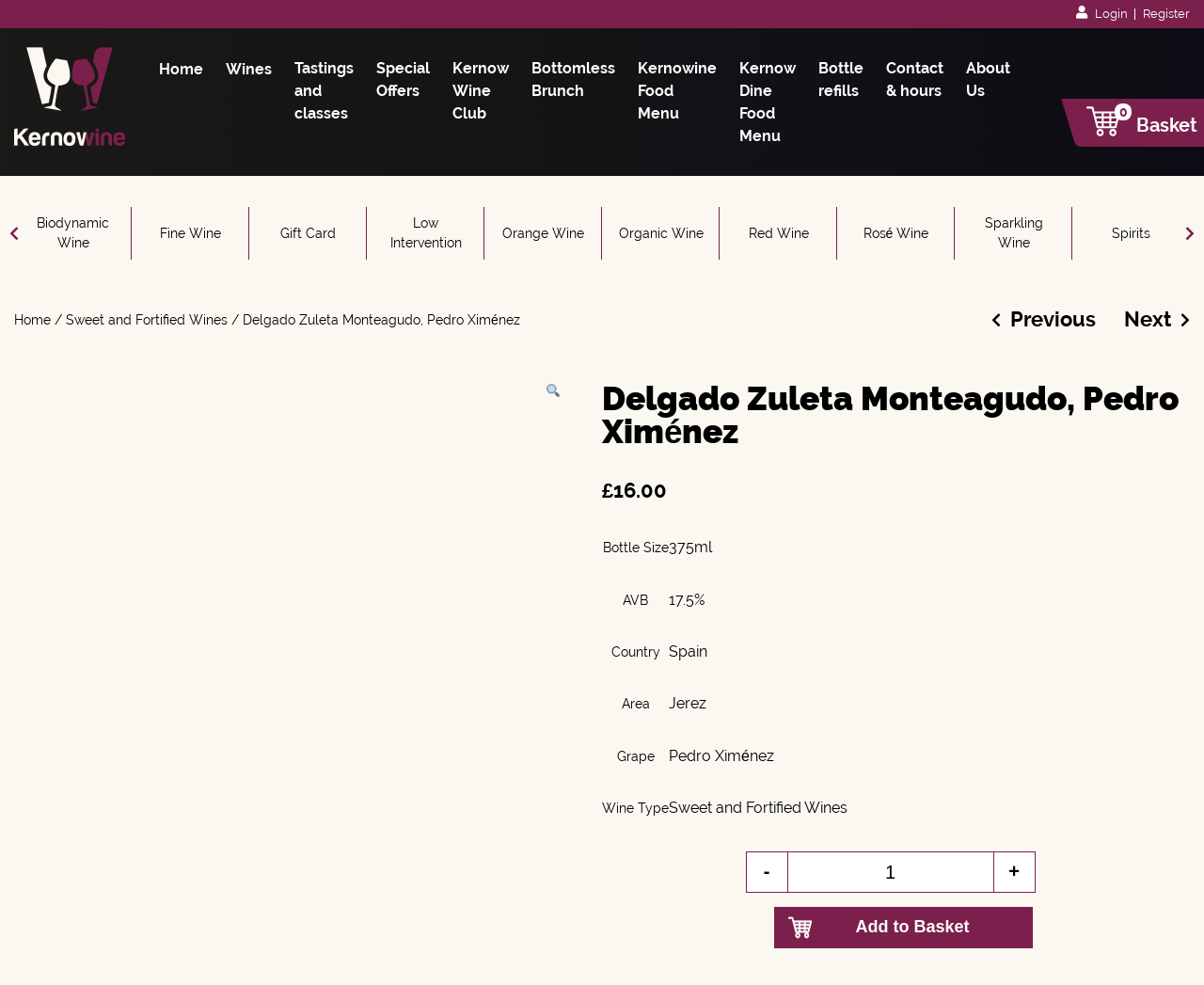Please identify the bounding box coordinates of the element that needs to be clicked to execute the following command: "Click the login button". Provide the bounding box using four float numbers between 0 and 1, formatted as [left, top, right, bottom].

[0.894, 0.005, 0.937, 0.023]